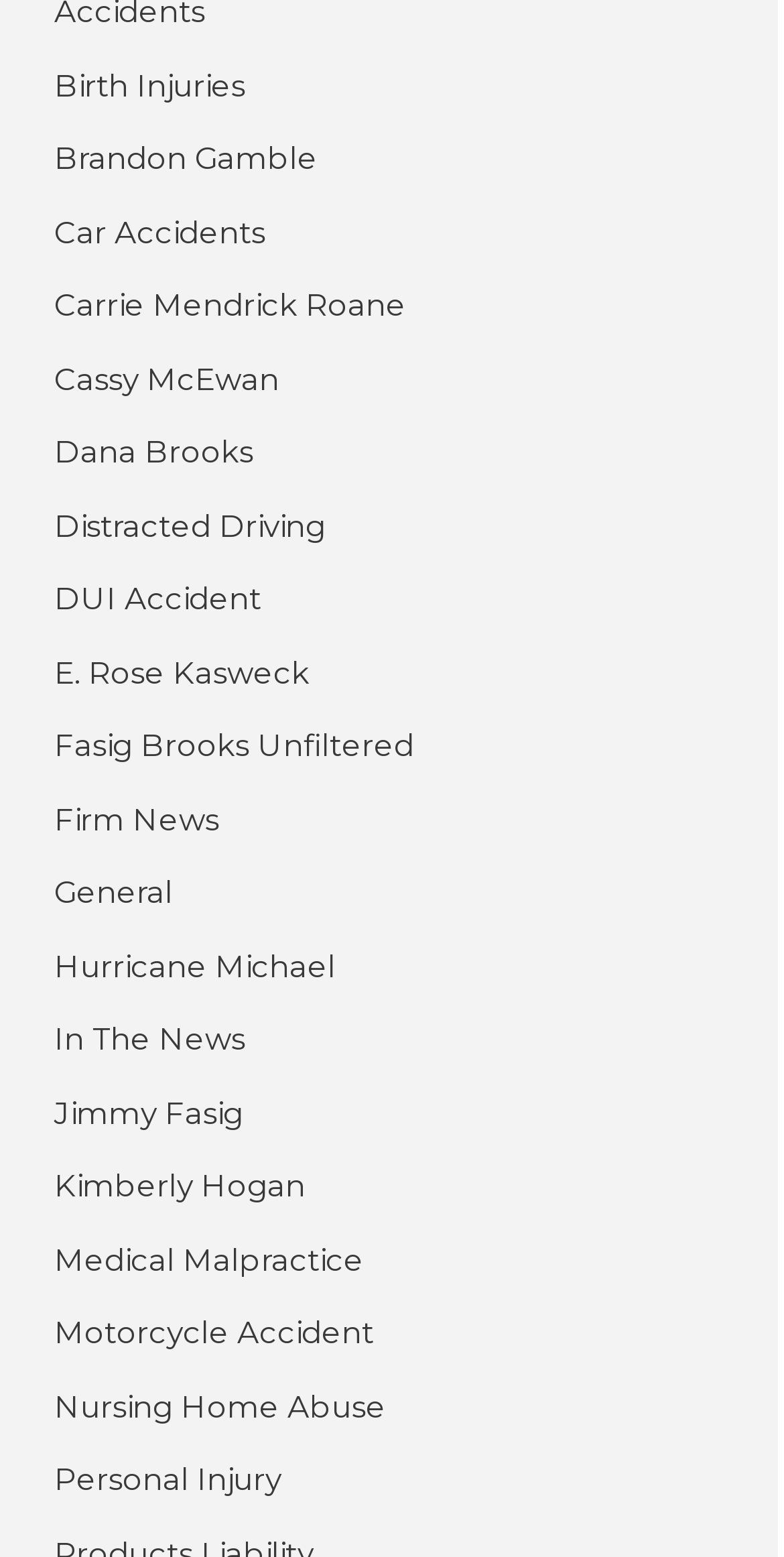Are there any links related to accidents?
Answer with a single word or phrase by referring to the visual content.

Yes